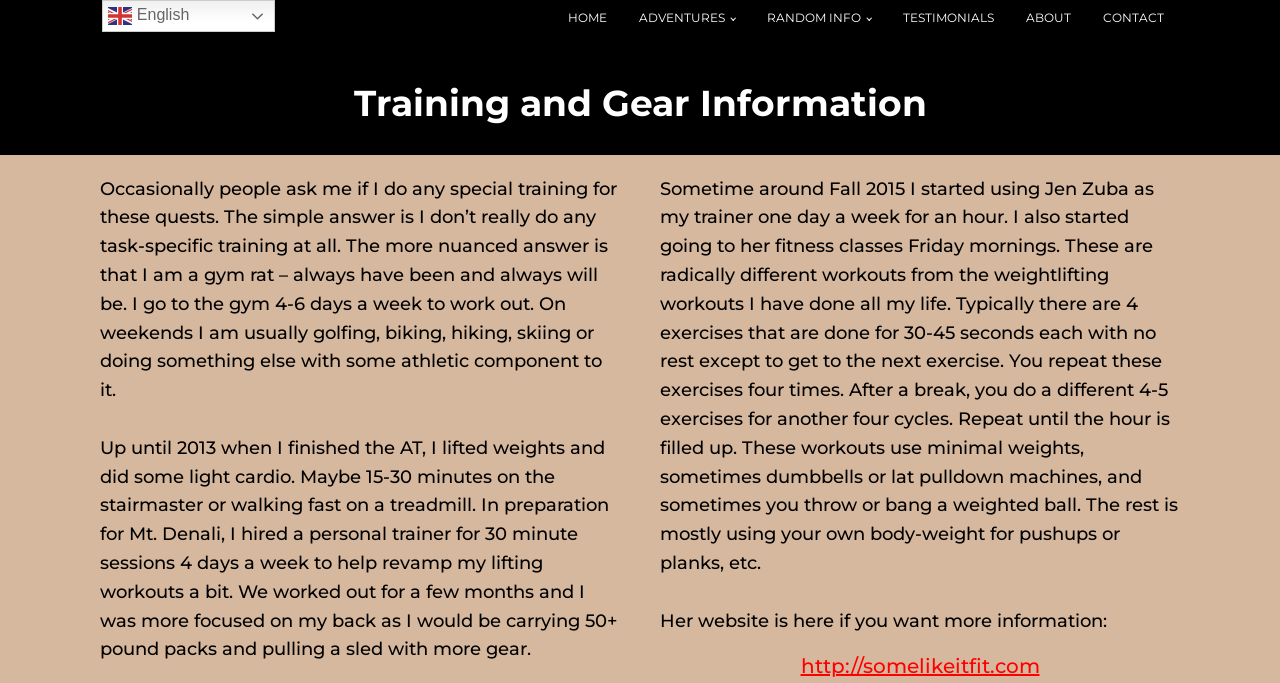Identify the bounding box coordinates of the element to click to follow this instruction: 'Read about Training and Gear Information'. Ensure the coordinates are four float values between 0 and 1, provided as [left, top, right, bottom].

[0.276, 0.11, 0.724, 0.194]